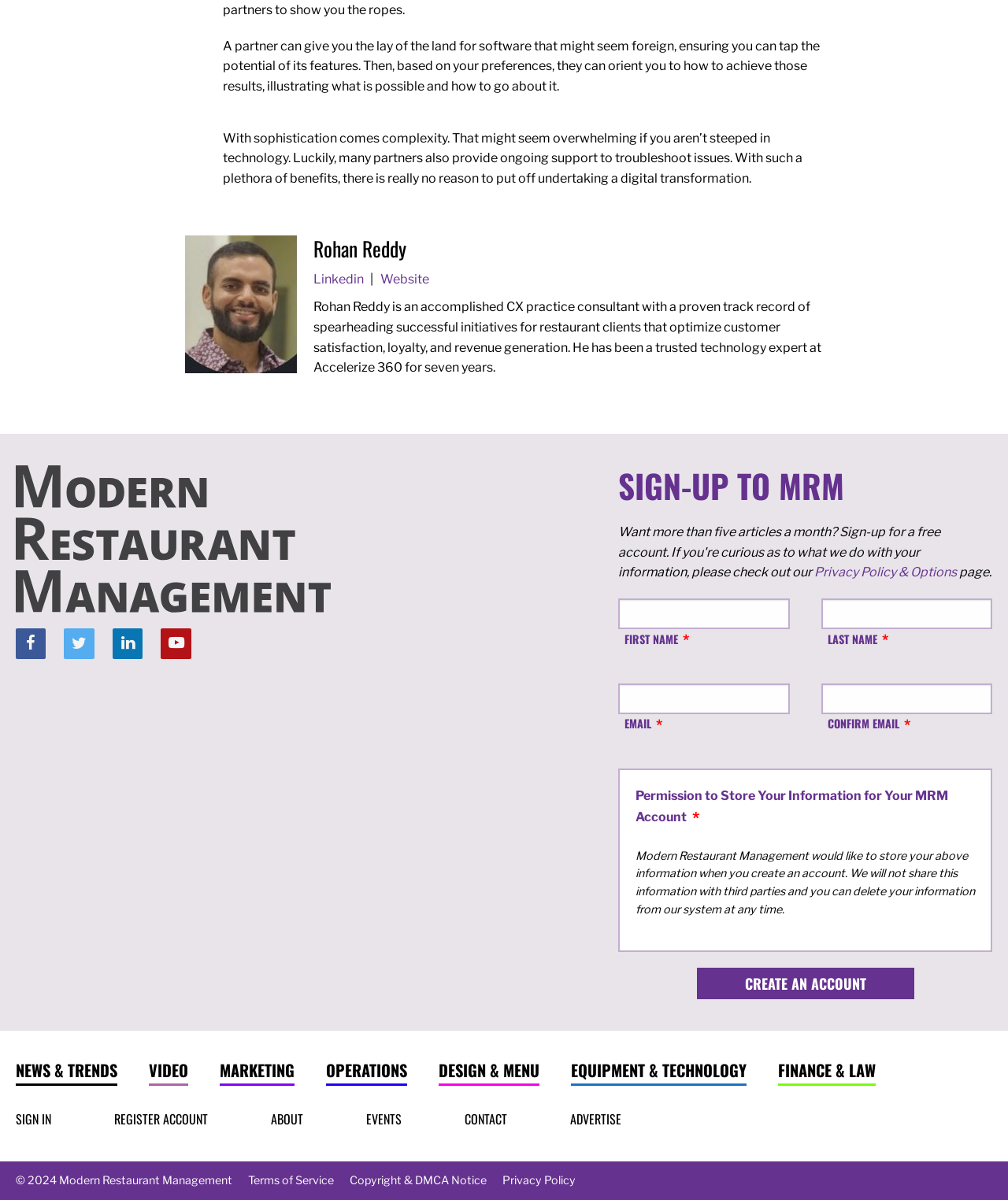Specify the bounding box coordinates of the element's region that should be clicked to achieve the following instruction: "Visit Modern Restaurant Management on Facebook". The bounding box coordinates consist of four float numbers between 0 and 1, in the format [left, top, right, bottom].

[0.016, 0.524, 0.046, 0.549]